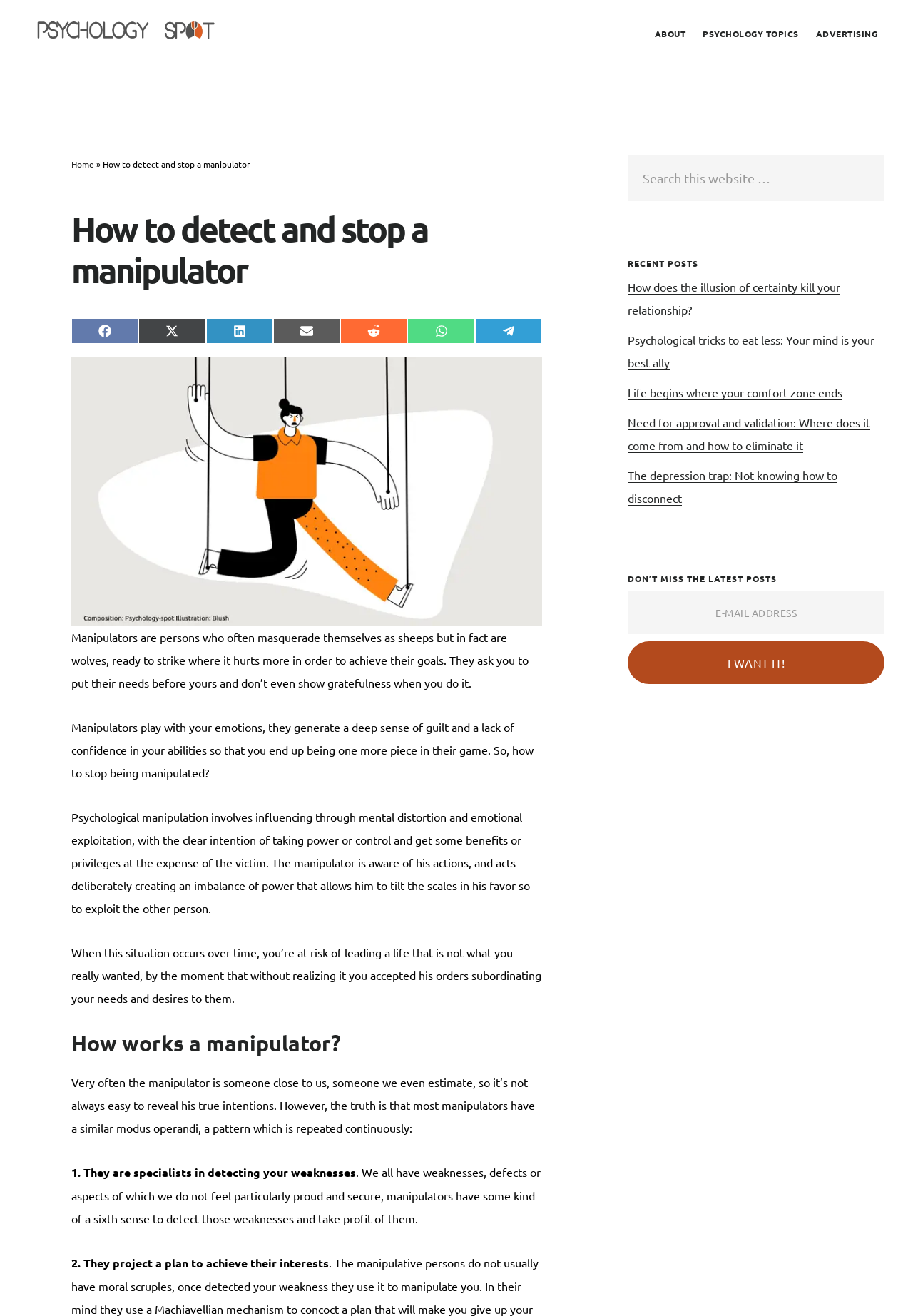What is the purpose of the manipulator?
Give a comprehensive and detailed explanation for the question.

The purpose of the manipulator is obtained from the StaticText element with the text 'Manipulators are persons who often masquerade themselves as sheeps but in fact are wolves, ready to strike where it hurts more in order to achieve their goals.' which describes the behavior of a manipulator.